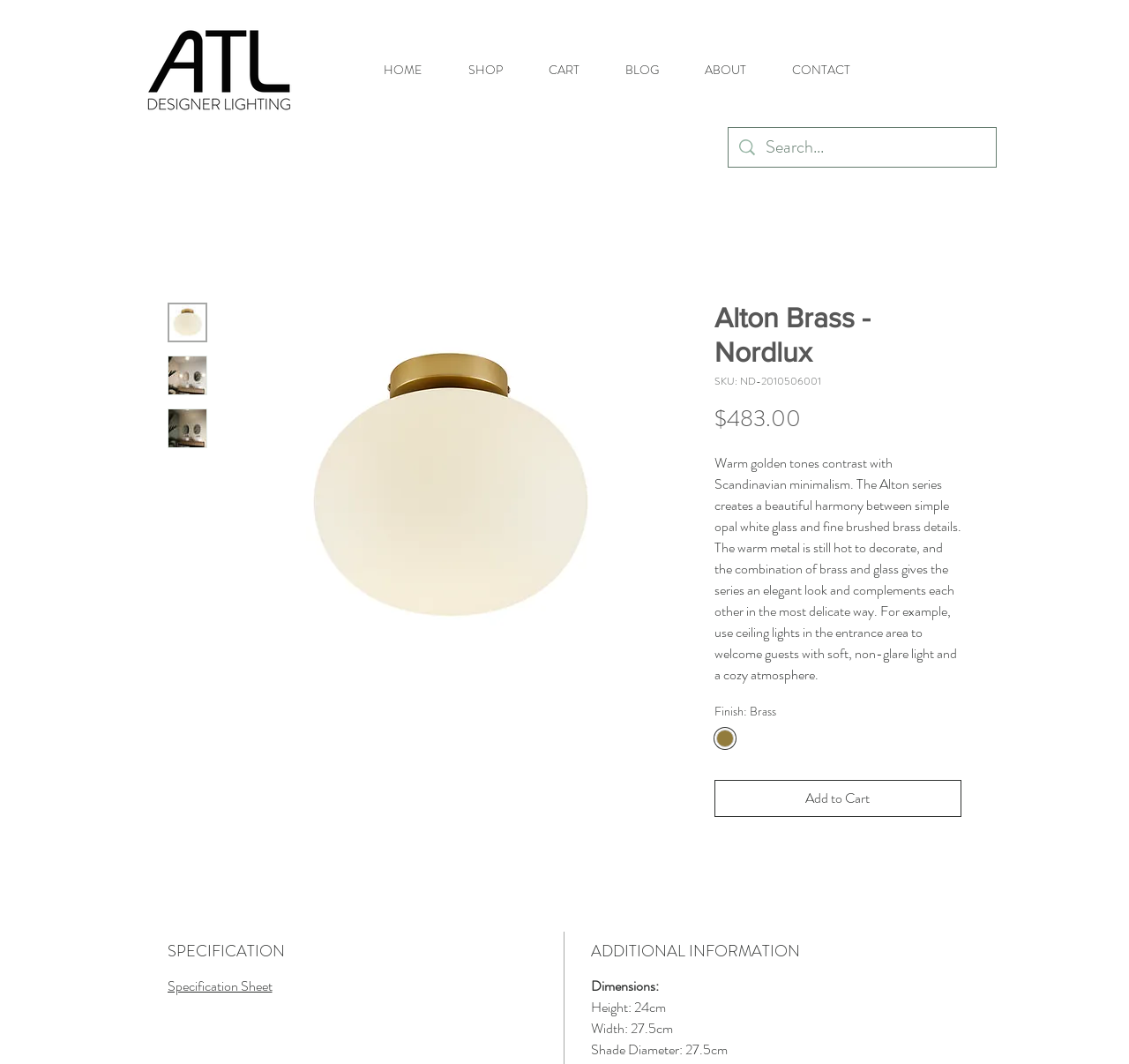What is the height of Alton Brass - Nordlux?
Look at the image and provide a detailed response to the question.

The height of Alton Brass - Nordlux can be found in the 'ADDITIONAL INFORMATION' section, where it is listed as 'Height: 24cm'.